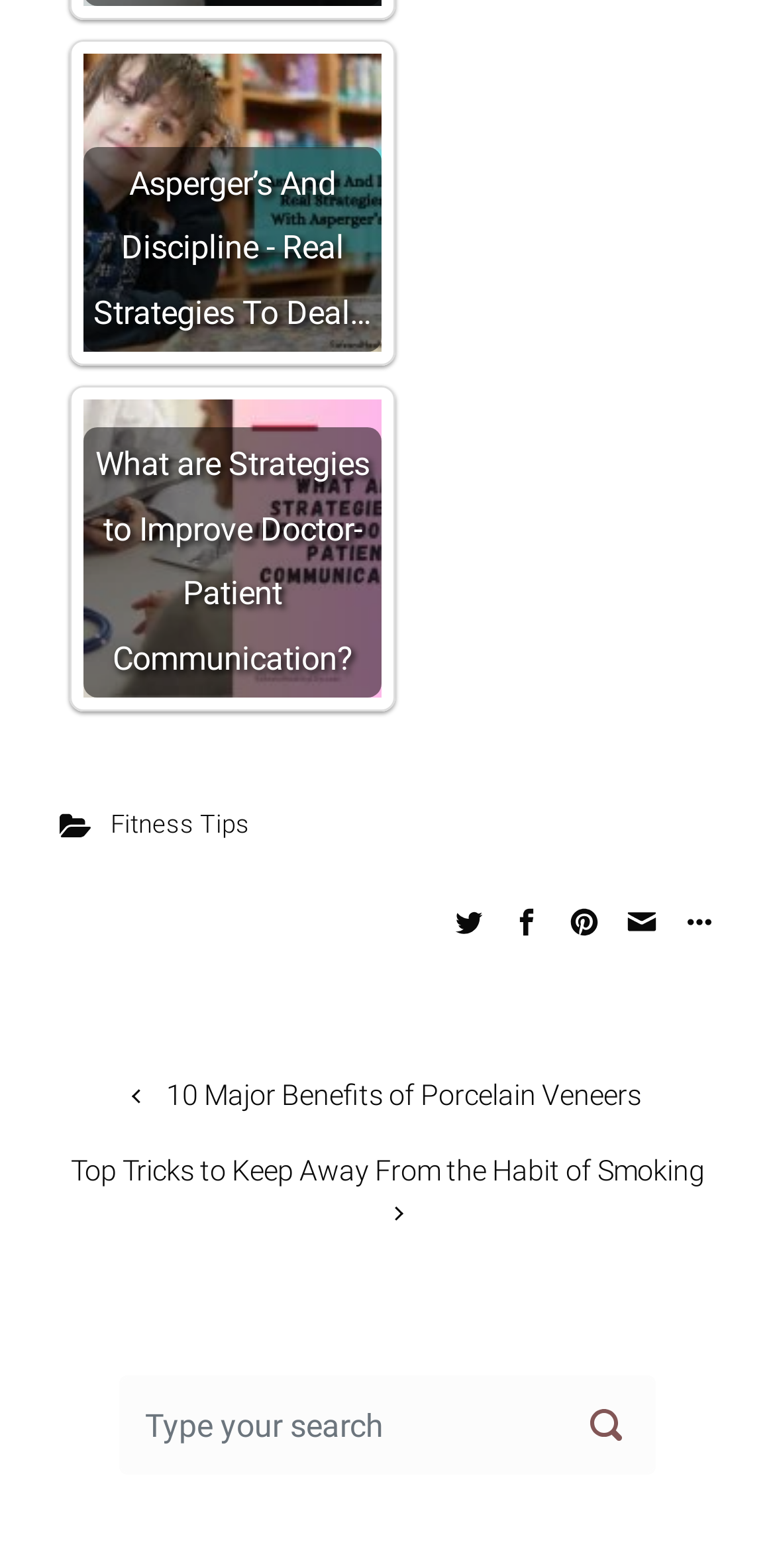What is the purpose of the textbox?
Refer to the image and provide a concise answer in one word or phrase.

Input